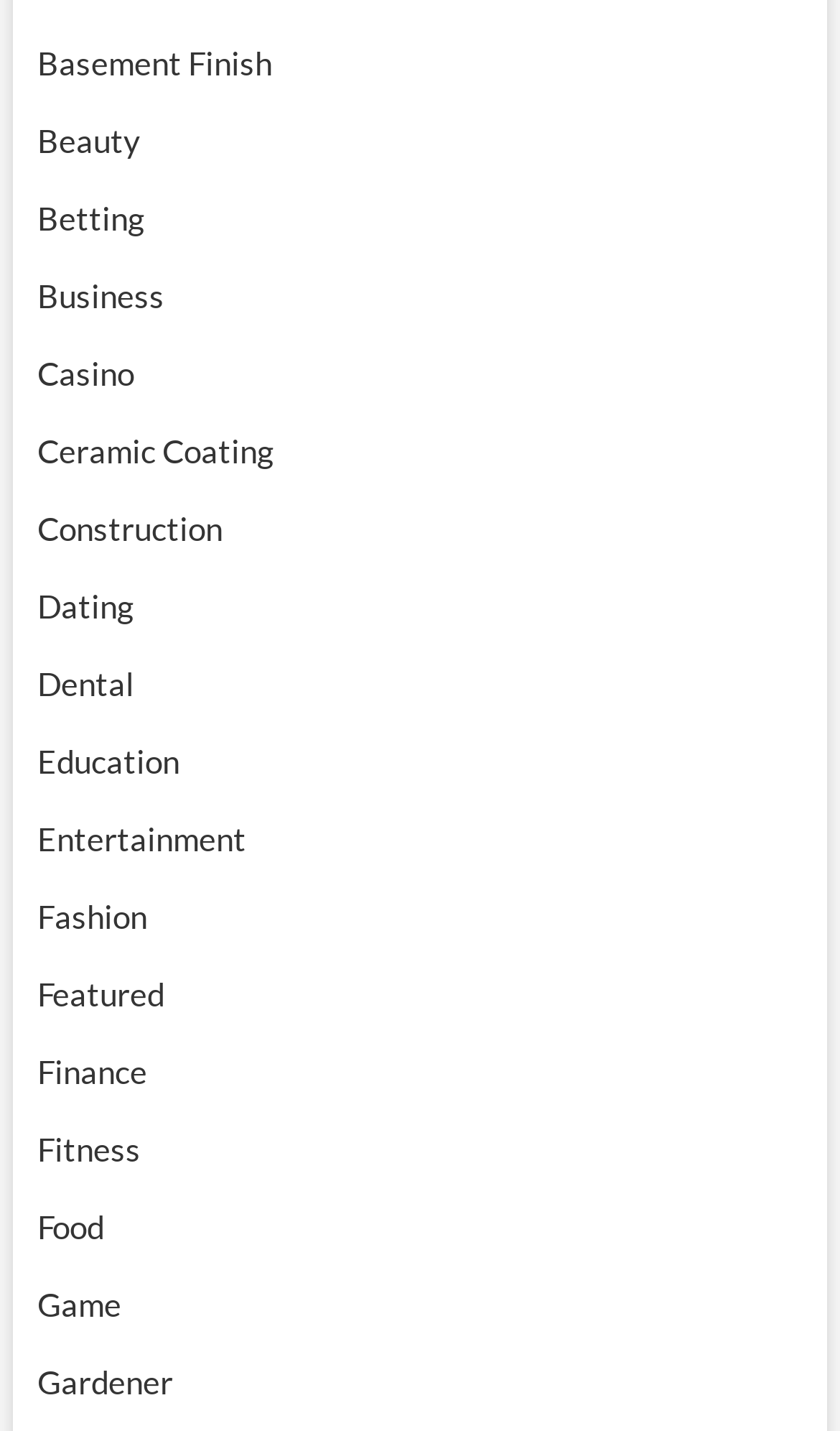What is the last link on the webpage?
Deliver a detailed and extensive answer to the question.

The last link on the webpage is 'Gardener' which is located at the bottom-left corner of the webpage with a bounding box of [0.044, 0.951, 0.206, 0.978].